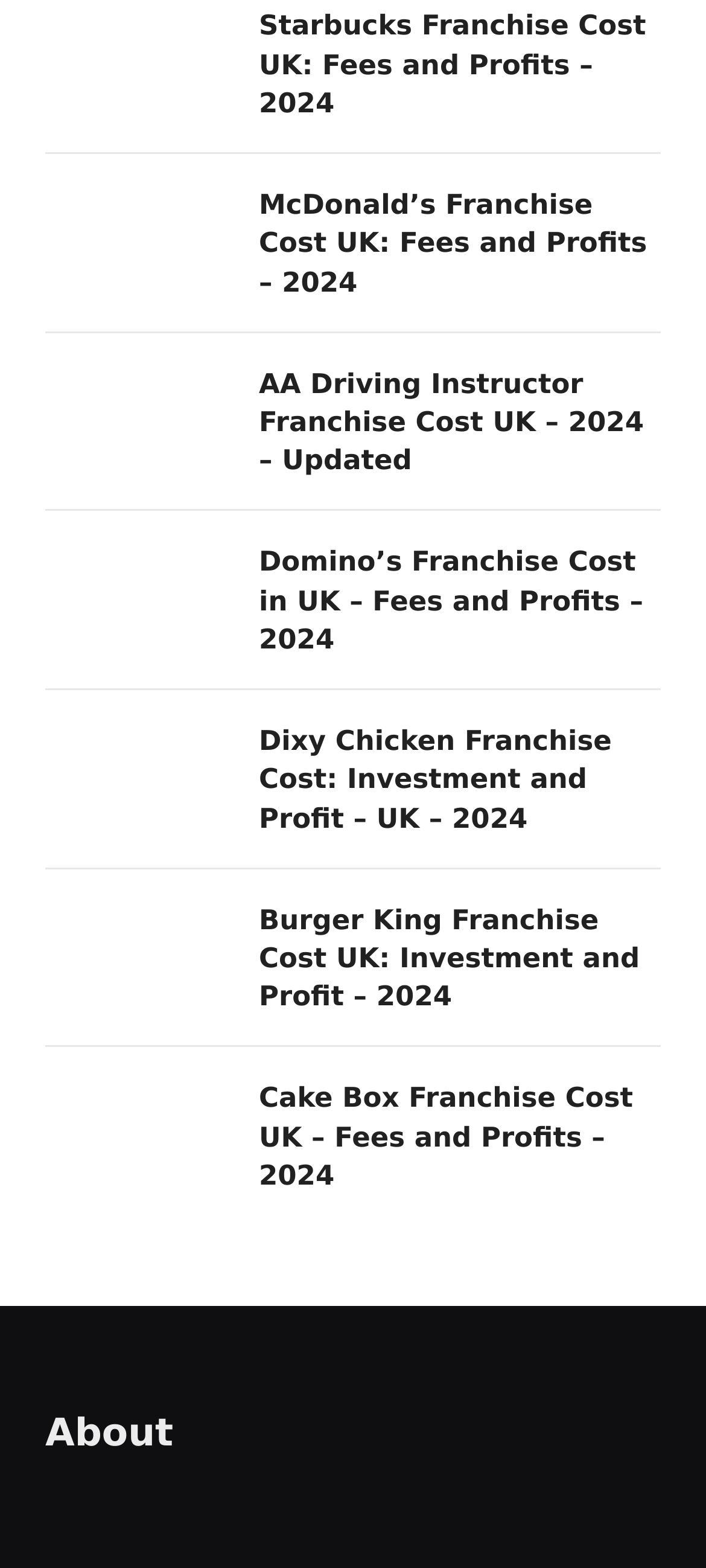Please indicate the bounding box coordinates for the clickable area to complete the following task: "Read about Burger King Franchise Cost UK". The coordinates should be specified as four float numbers between 0 and 1, i.e., [left, top, right, bottom].

[0.367, 0.173, 0.936, 0.247]